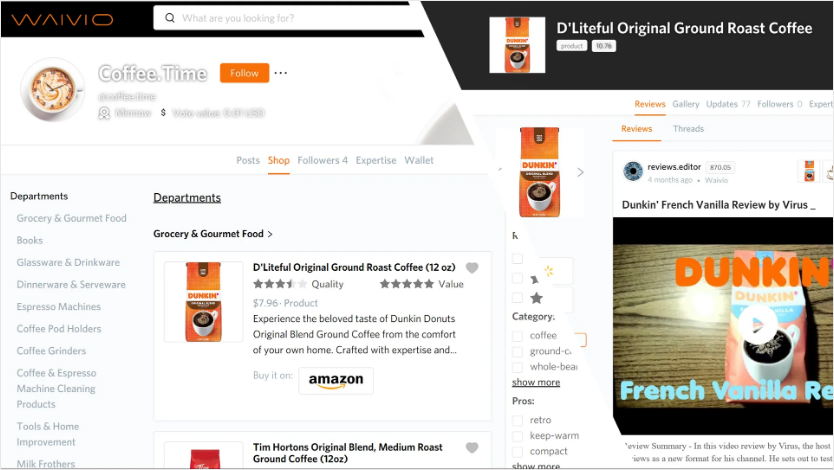What is the connection to Amazon on the storefront?
Kindly answer the question with as much detail as you can.

The image highlights a connection to Amazon, providing customers with a convenient option to purchase the product, making it easier for them to buy the coffee they love.